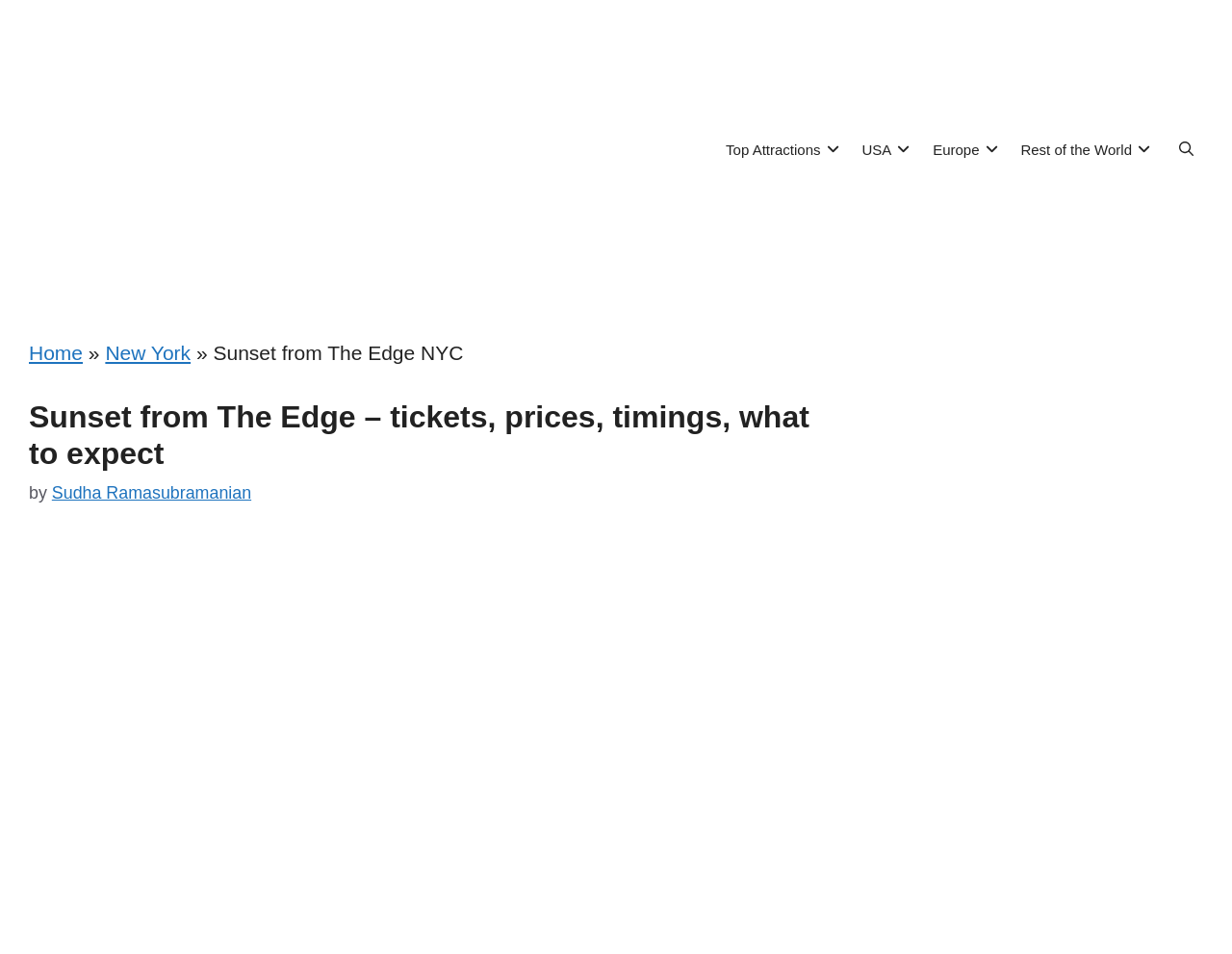Please answer the following question using a single word or phrase: 
What is the name of the website?

TheBetterVacation.com